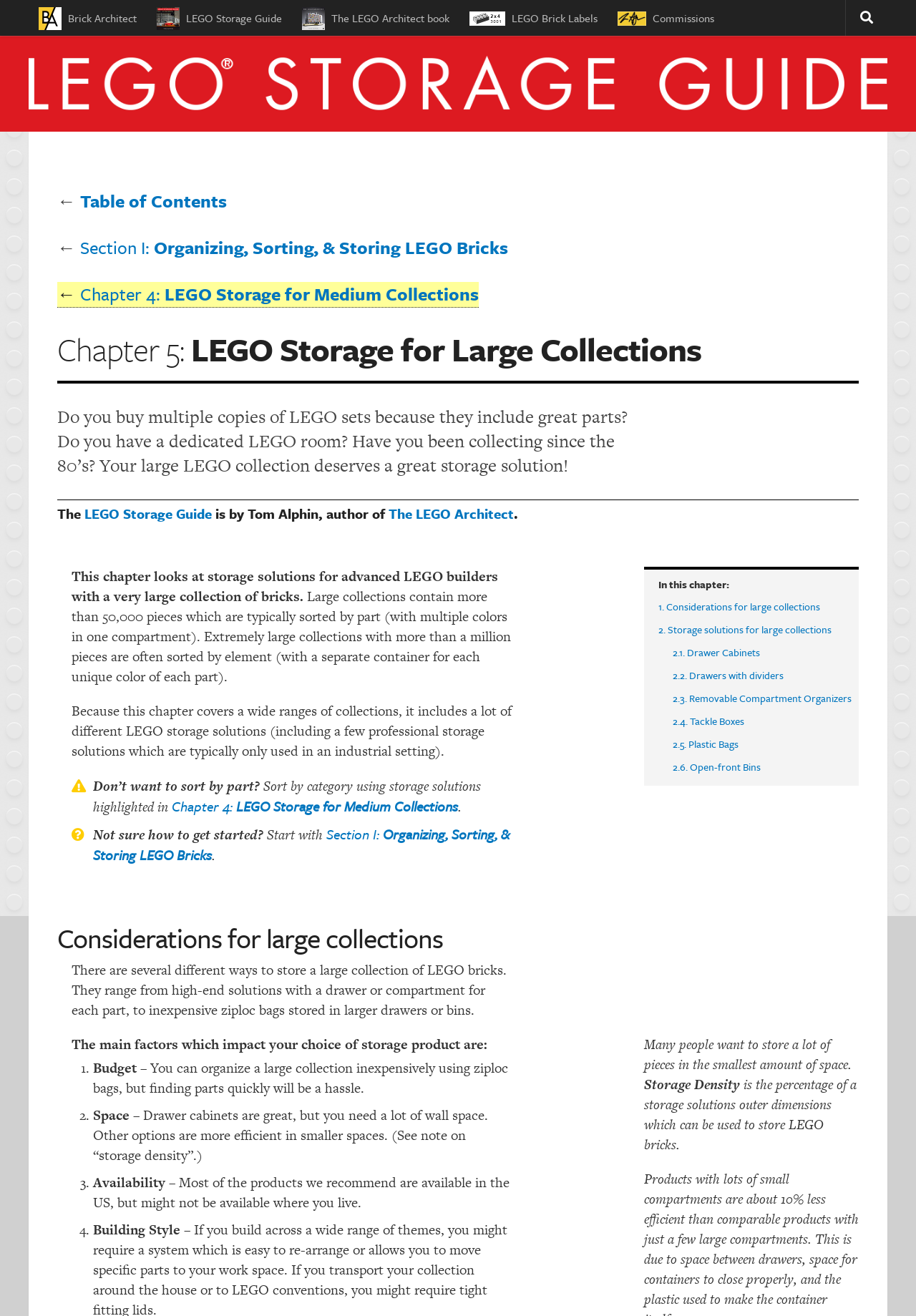Please determine the bounding box coordinates of the section I need to click to accomplish this instruction: "Click on the 'Drawer Cabinets' link".

[0.734, 0.49, 0.83, 0.501]